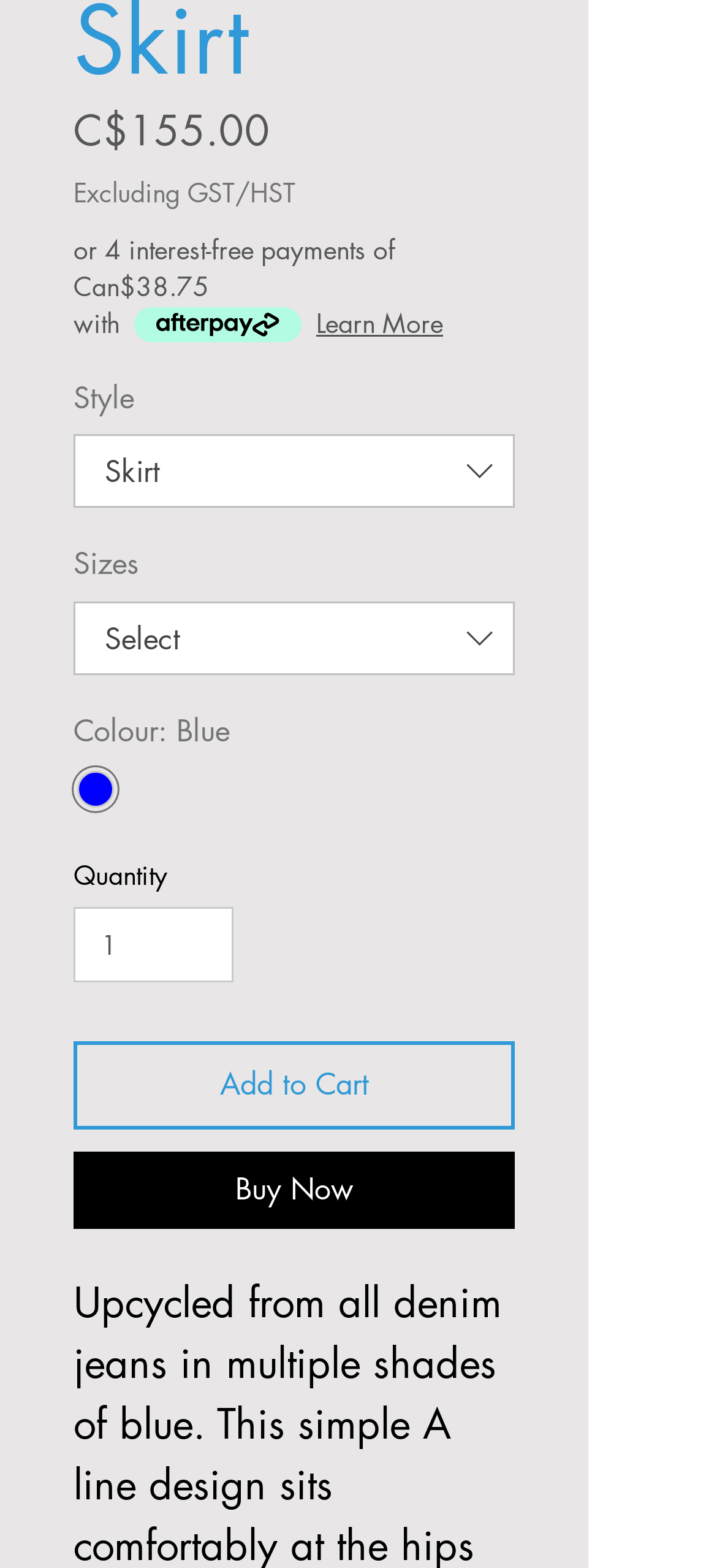Please give a short response to the question using one word or a phrase:
What is the payment method?

Payment method logo